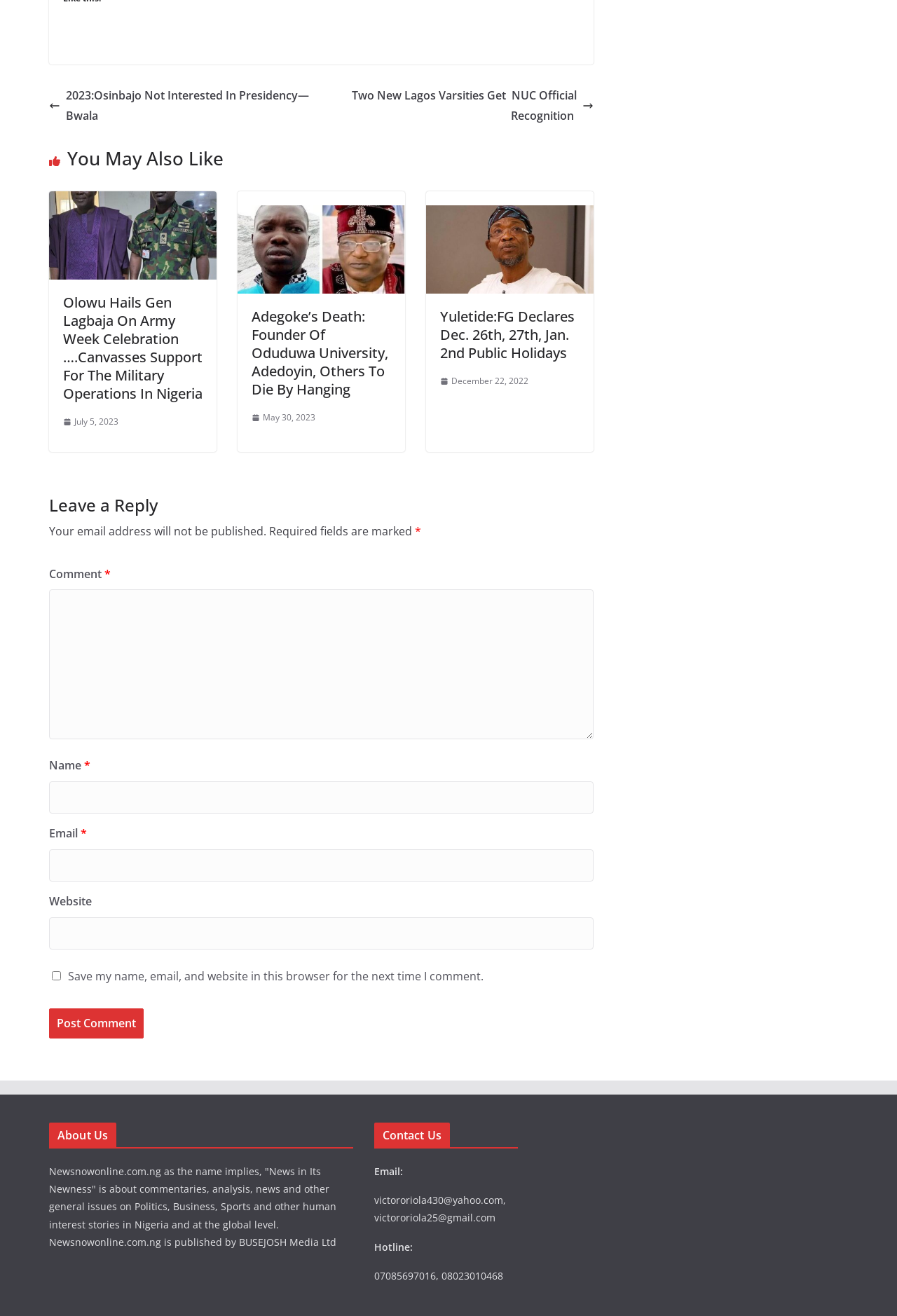Identify the coordinates of the bounding box for the element that must be clicked to accomplish the instruction: "Click on the '2023: Osinbajo Not Interested In Presidency—Bwala' link".

[0.055, 0.065, 0.35, 0.096]